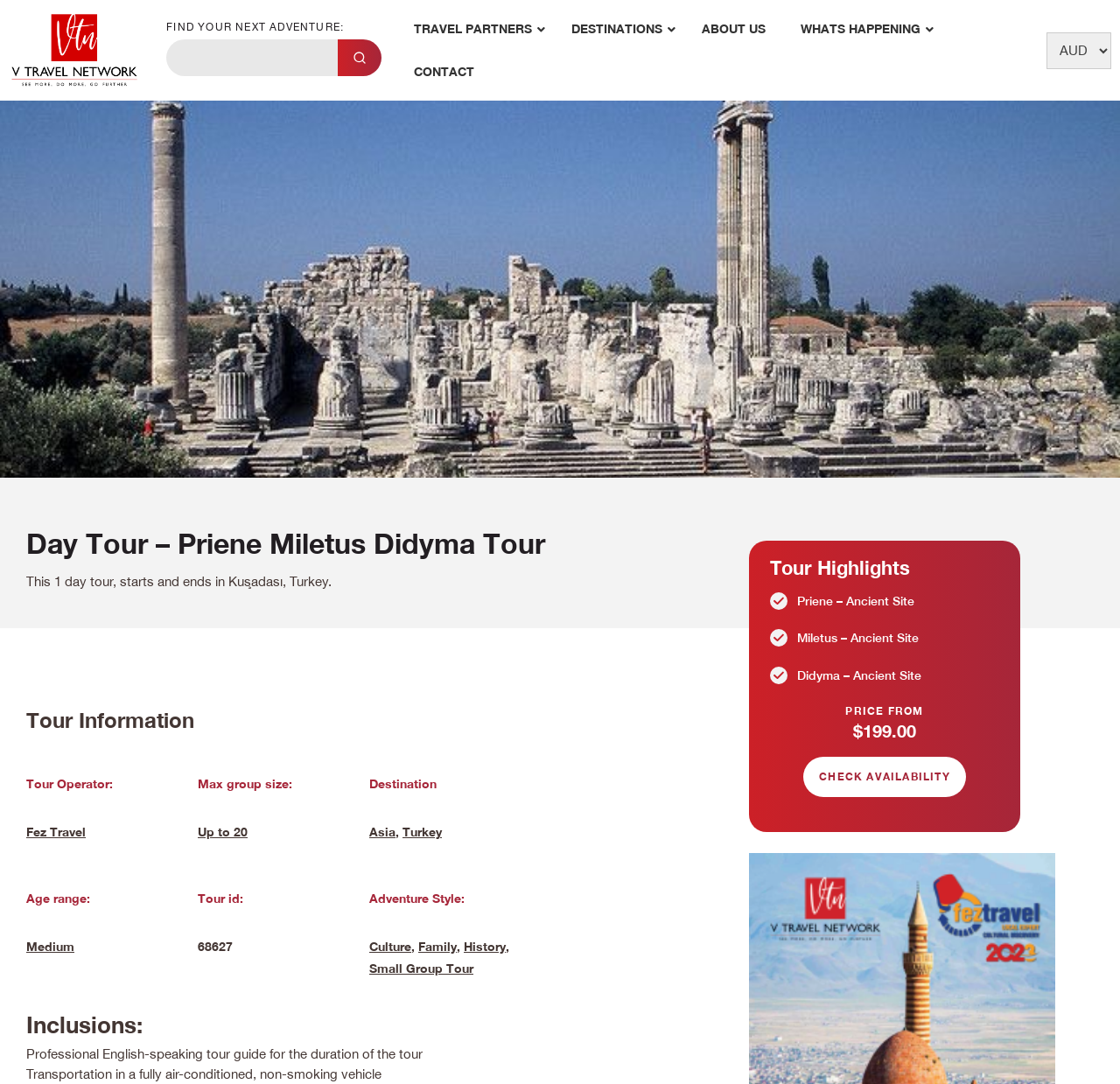Give a one-word or one-phrase response to the question: 
What is the maximum group size for this tour?

Up to 20